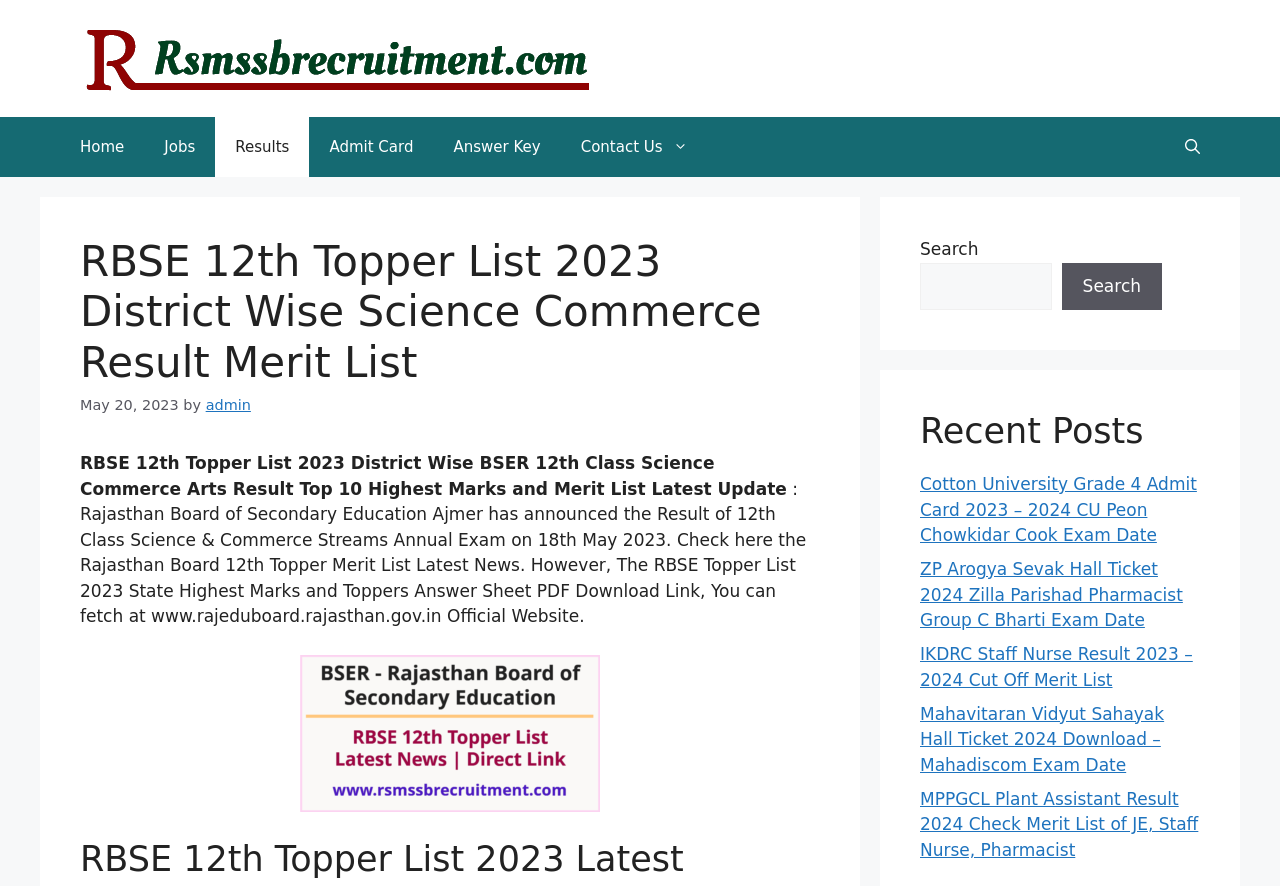What is the category of the recent posts section?
From the details in the image, provide a complete and detailed answer to the question.

The answer can be inferred from the links in the recent posts section, which include 'Cotton University Grade 4 Admit Card 2023 – 2024 CU Peon Chowkidar Cook Exam Date', 'ZP Arogya Sevak Hall Ticket 2024 Zilla Parishad Pharmacist Group C Bharti Exam Date', and others, which are related to jobs and results.